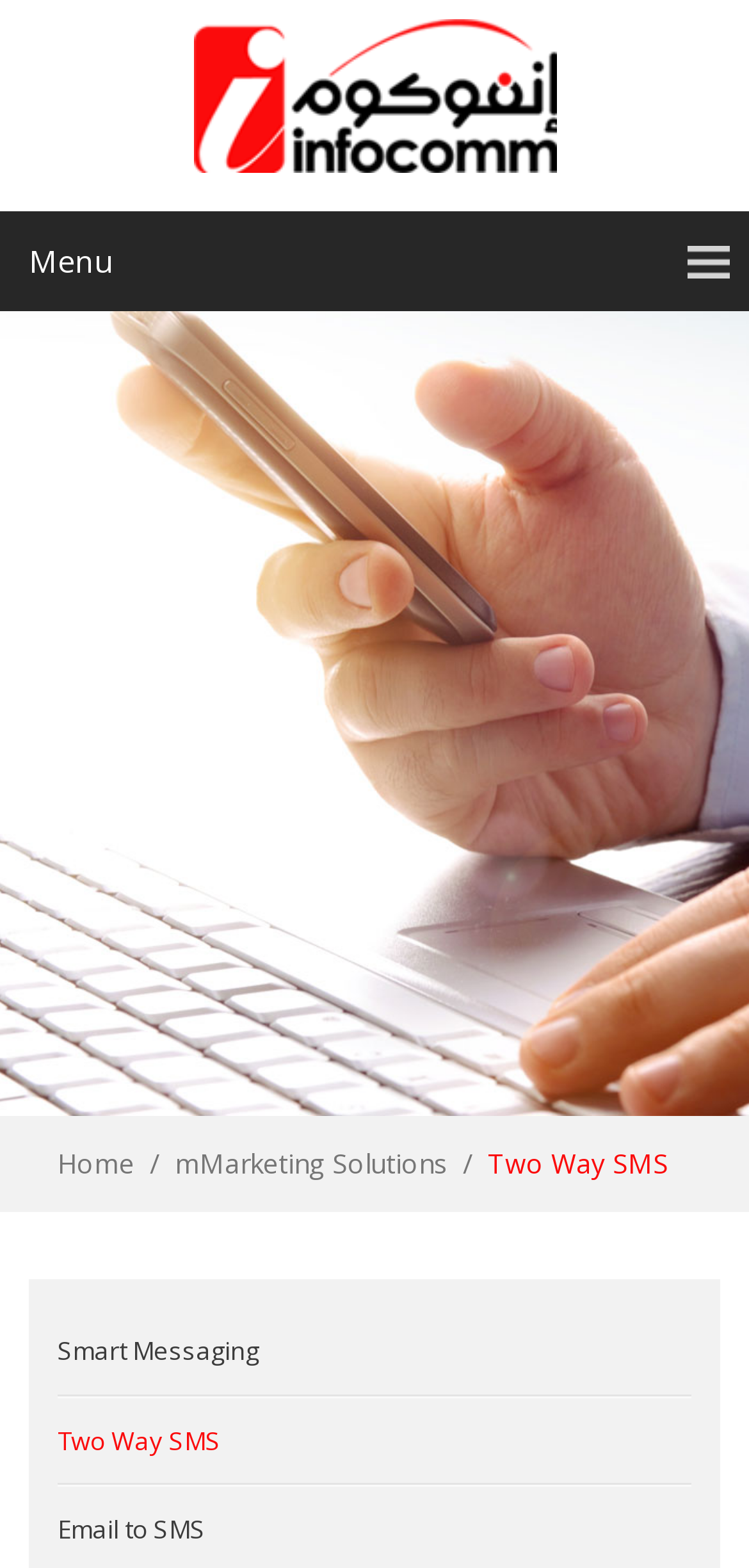Respond with a single word or short phrase to the following question: 
How many links are there in the top navigation bar?

5